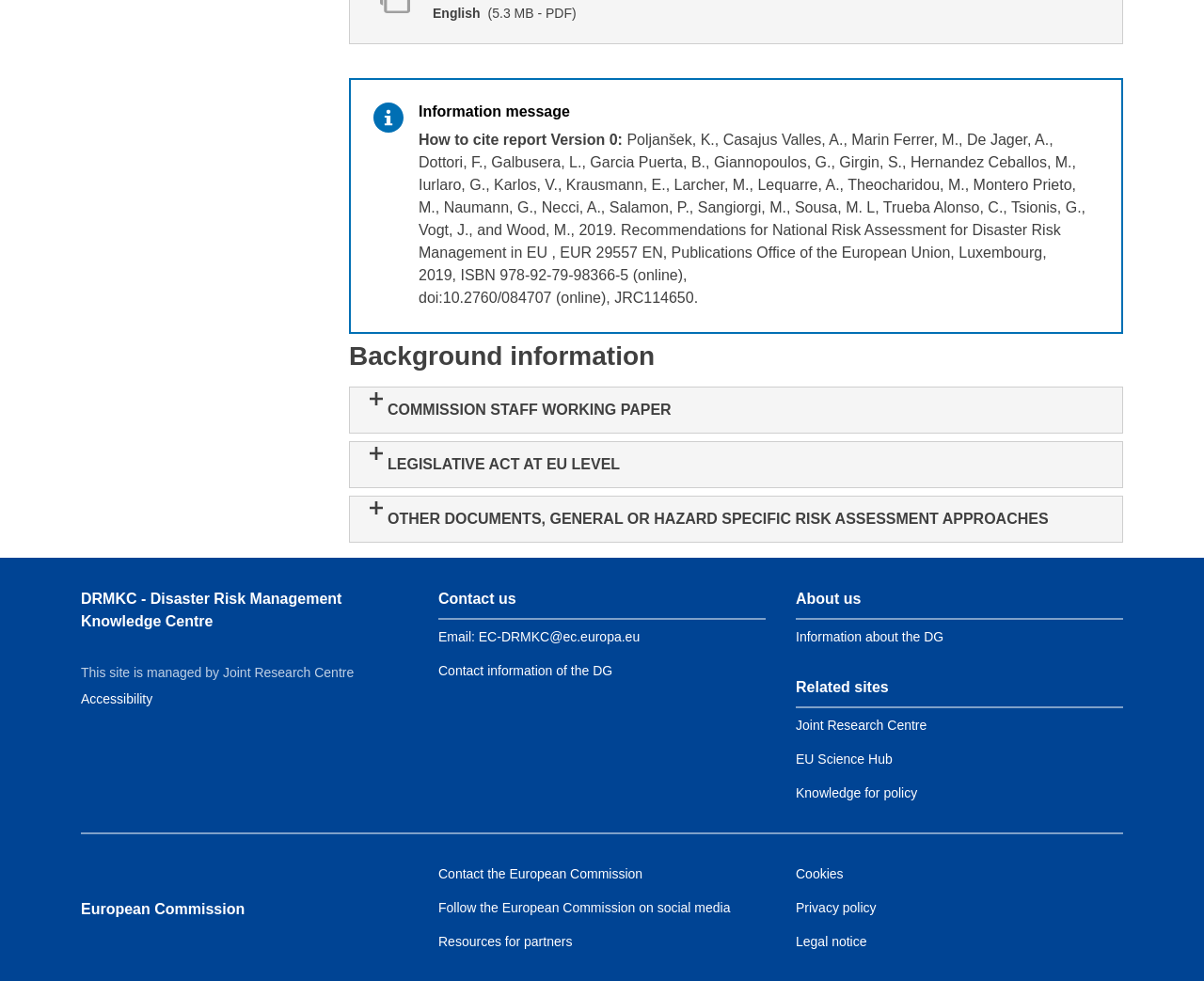Please determine the bounding box coordinates for the element that should be clicked to follow these instructions: "Click the 'LEGISLATIVE ACT AT EU LEVEL' button".

[0.291, 0.451, 0.932, 0.497]